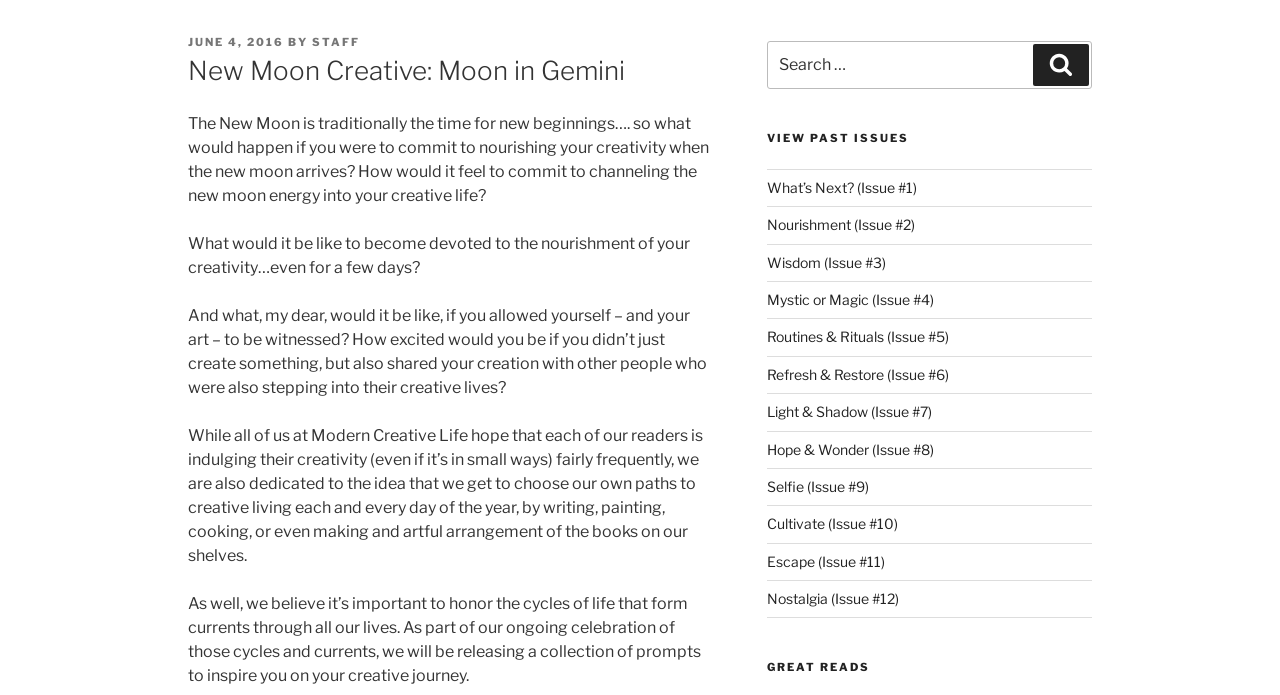From the element description: "Routines & Rituals (Issue #5)", extract the bounding box coordinates of the UI element. The coordinates should be expressed as four float numbers between 0 and 1, in the order [left, top, right, bottom].

[0.599, 0.472, 0.741, 0.497]